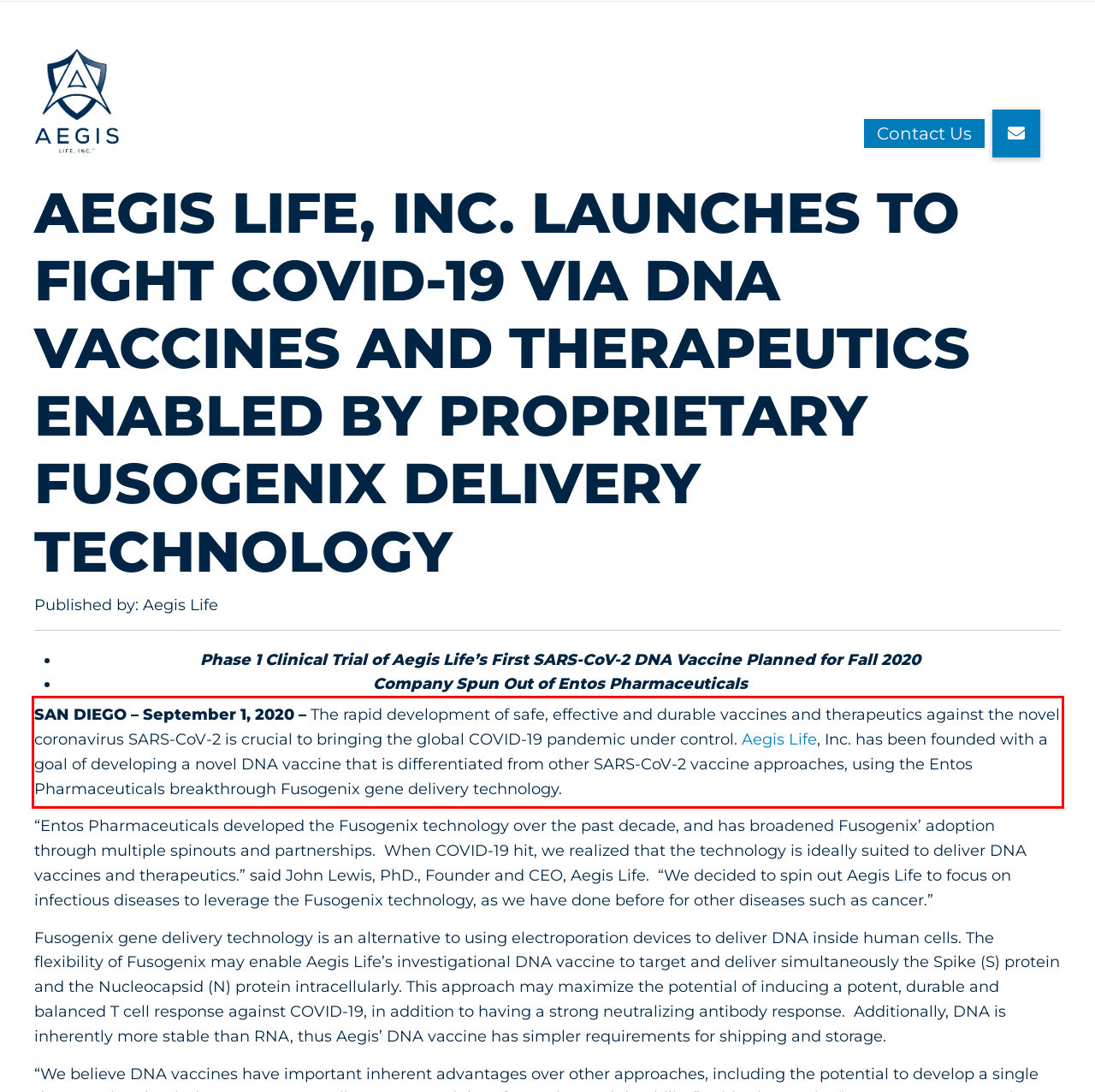Within the screenshot of a webpage, identify the red bounding box and perform OCR to capture the text content it contains.

SAN DIEGO – September 1, 2020 – The rapid development of safe, effective and durable vaccines and therapeutics against the novel coronavirus SARS-CoV-2 is crucial to bringing the global COVID-19 pandemic under control. Aegis Life, Inc. has been founded with a goal of developing a novel DNA vaccine that is differentiated from other SARS-CoV-2 vaccine approaches, using the Entos Pharmaceuticals breakthrough Fusogenix gene delivery technology.